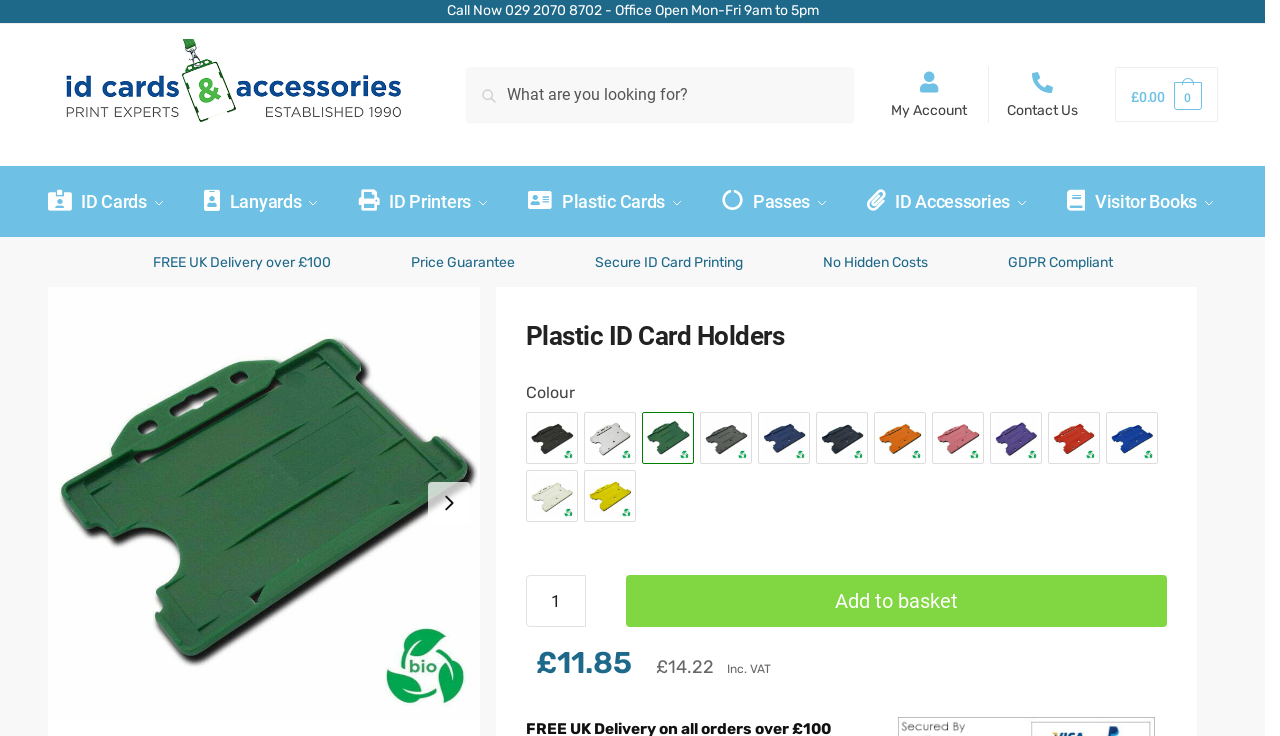What is the current colour of the product being displayed?
Provide a one-word or short-phrase answer based on the image.

Green